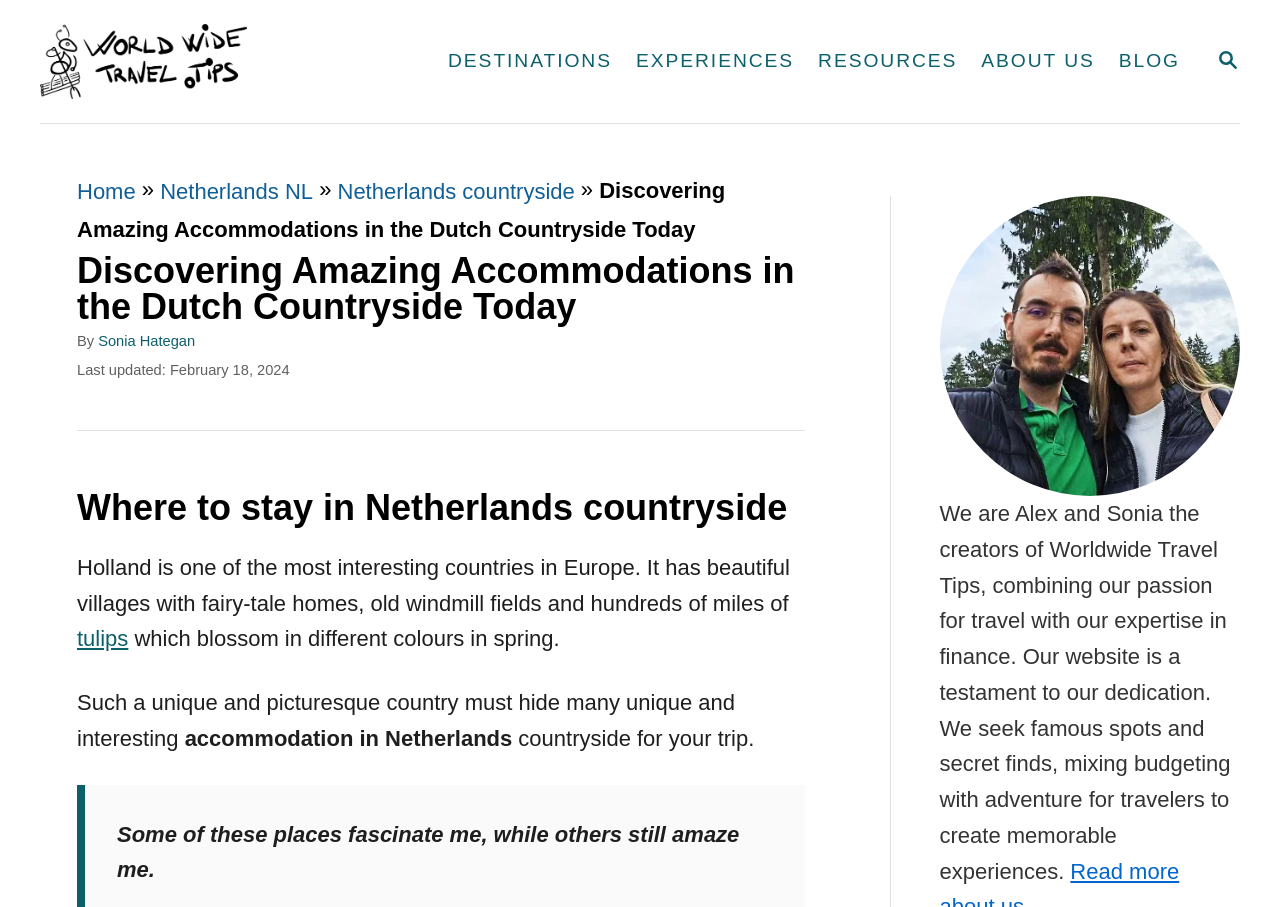What is the main topic of this webpage?
Give a single word or phrase as your answer by examining the image.

Netherlands countryside